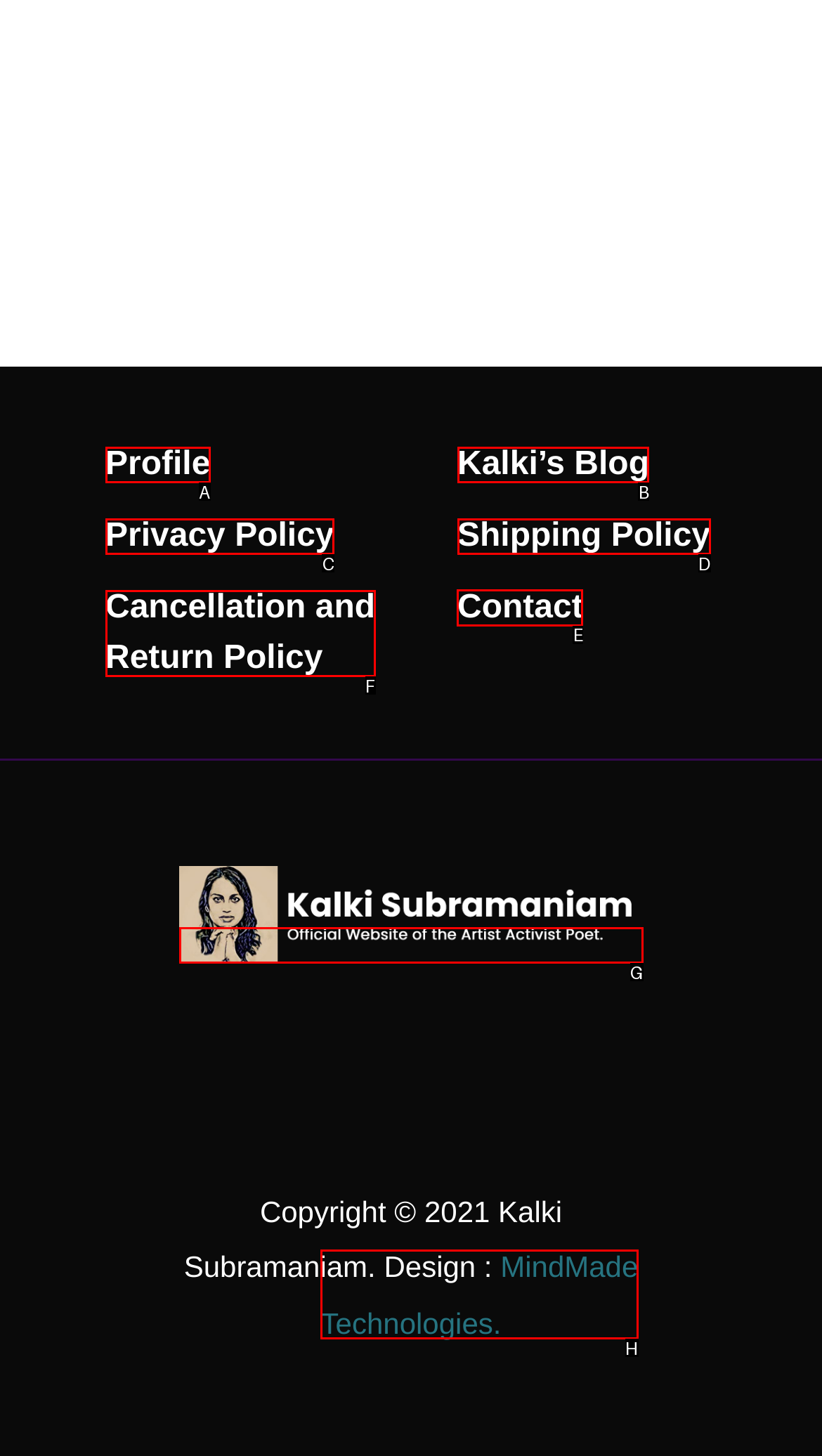Indicate which HTML element you need to click to complete the task: check Contact. Provide the letter of the selected option directly.

E